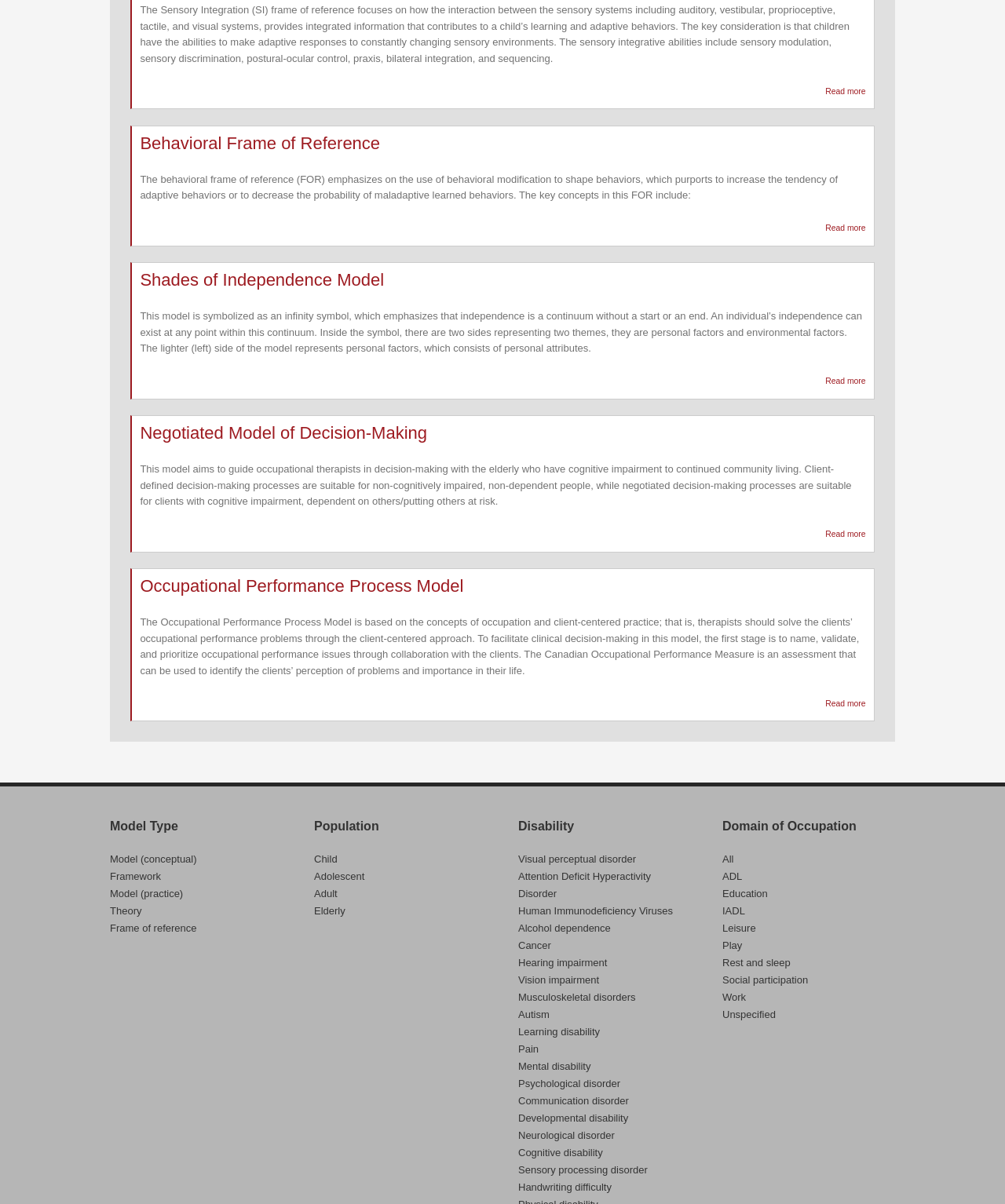Please locate the bounding box coordinates of the element that should be clicked to complete the given instruction: "Click on the AppleVis link".

None